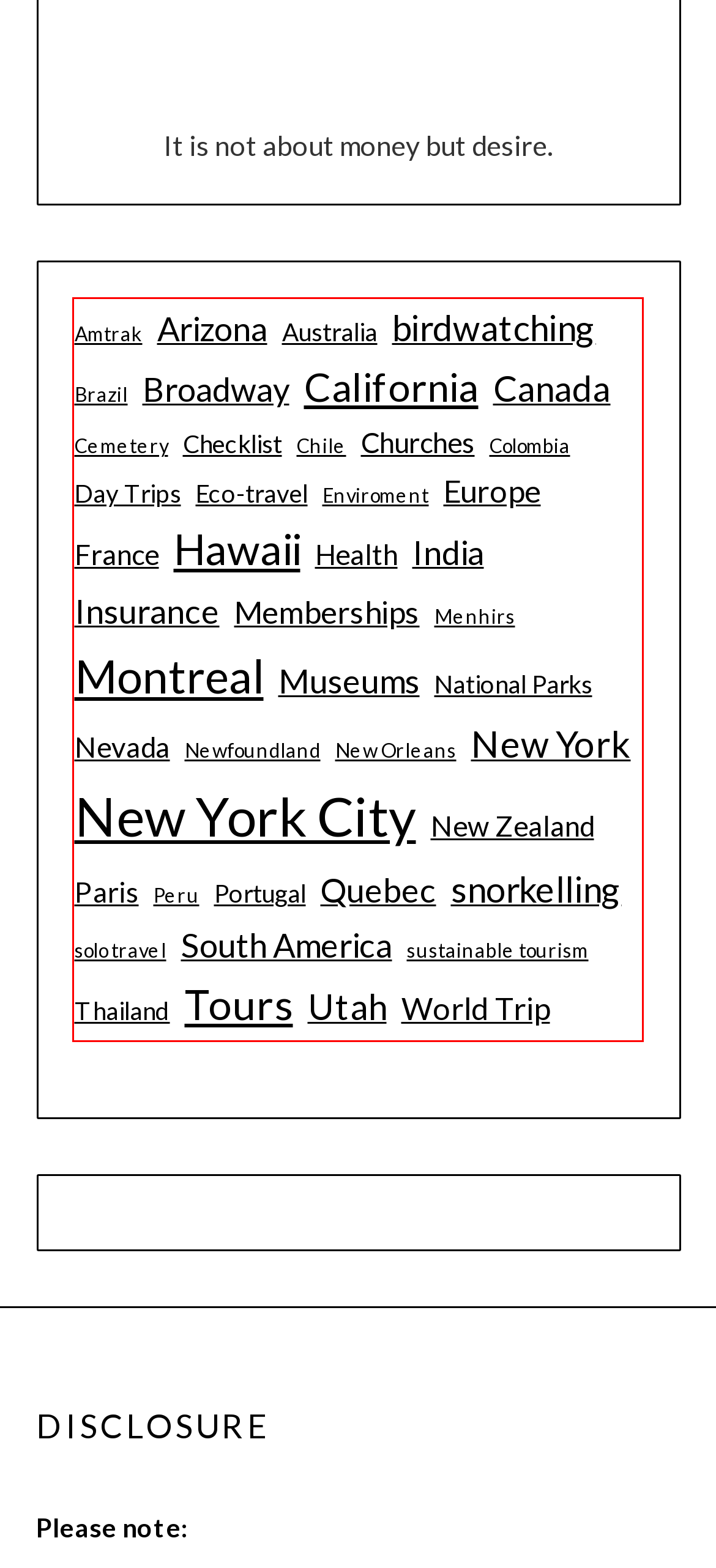Analyze the screenshot of a webpage where a red rectangle is bounding a UI element. Extract and generate the text content within this red bounding box.

Amtrak Arizona Australia birdwatching Brazil Broadway California Canada Cemetery Checklist Chile Churches Colombia Day Trips Eco-travel Enviroment Europe France Hawaii Health India Insurance Memberships Menhirs Montreal Museums National Parks Nevada Newfoundland New Orleans New York New York City New Zealand Paris Peru Portugal Quebec snorkelling solo travel South America sustainable tourism Thailand Tours Utah World Trip